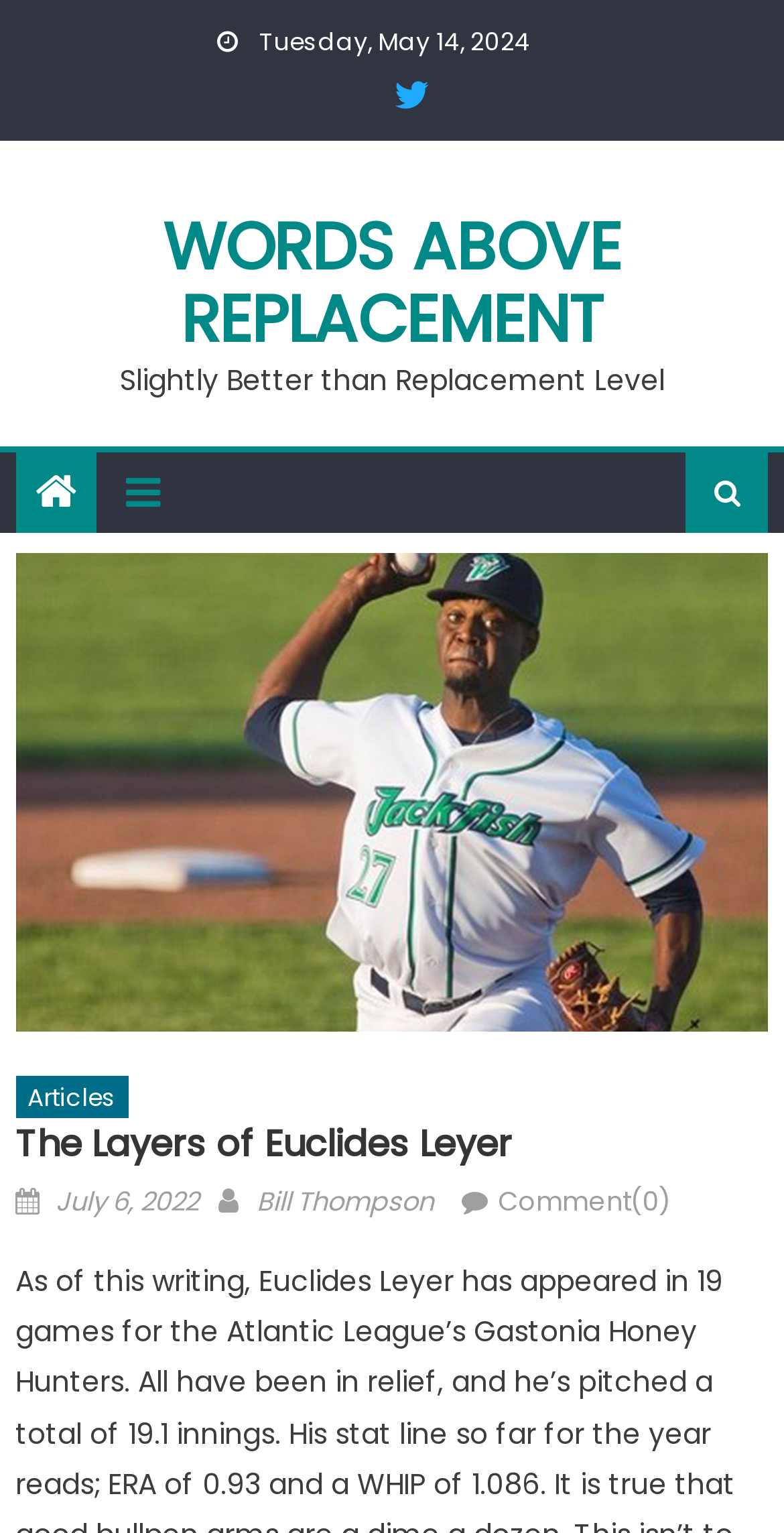Identify the bounding box coordinates for the UI element described as follows: "Bill Thompson". Ensure the coordinates are four float numbers between 0 and 1, formatted as [left, top, right, bottom].

[0.328, 0.771, 0.553, 0.796]